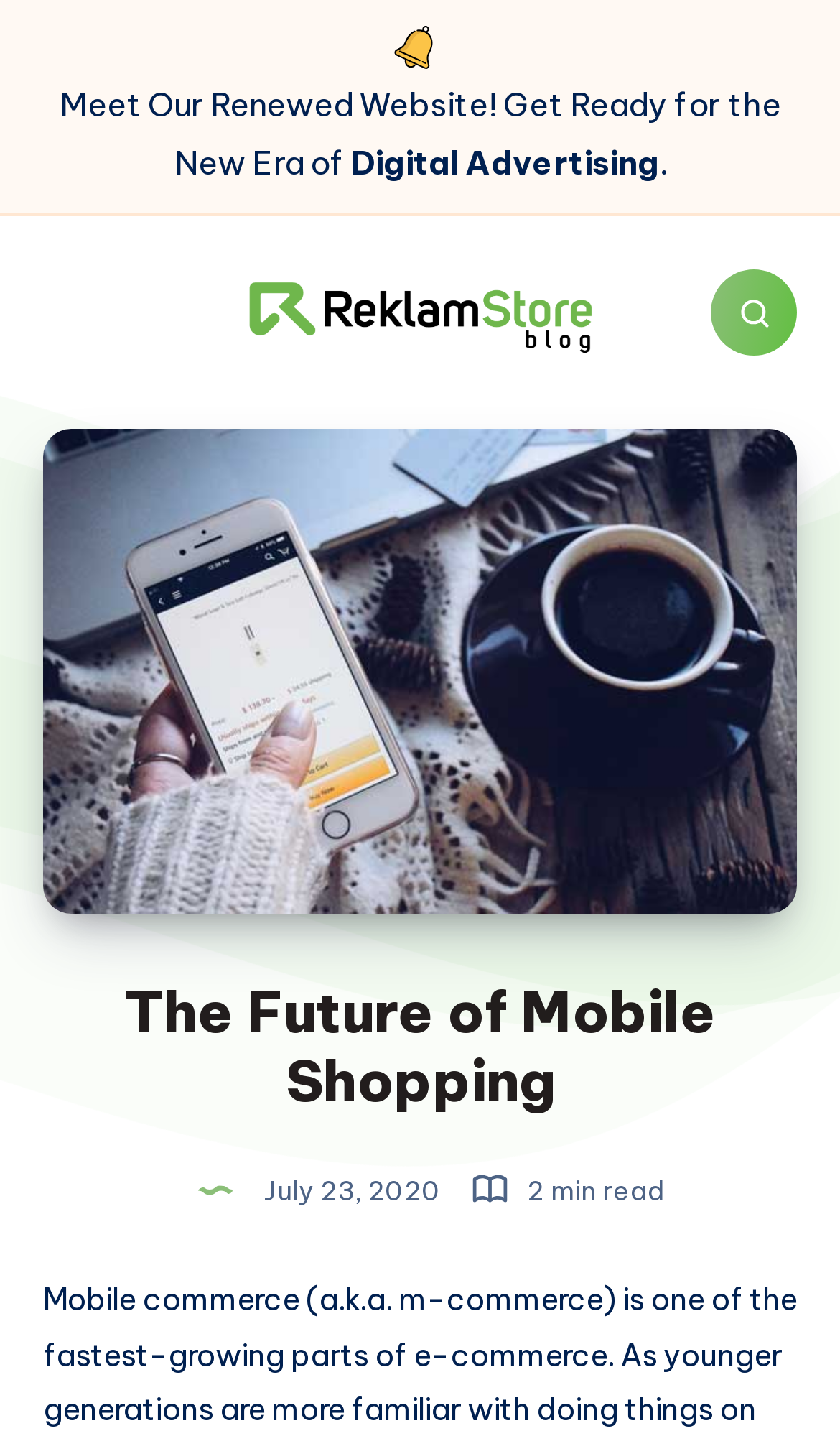What is the date of the article?
Please provide a single word or phrase in response based on the screenshot.

July 23, 2020